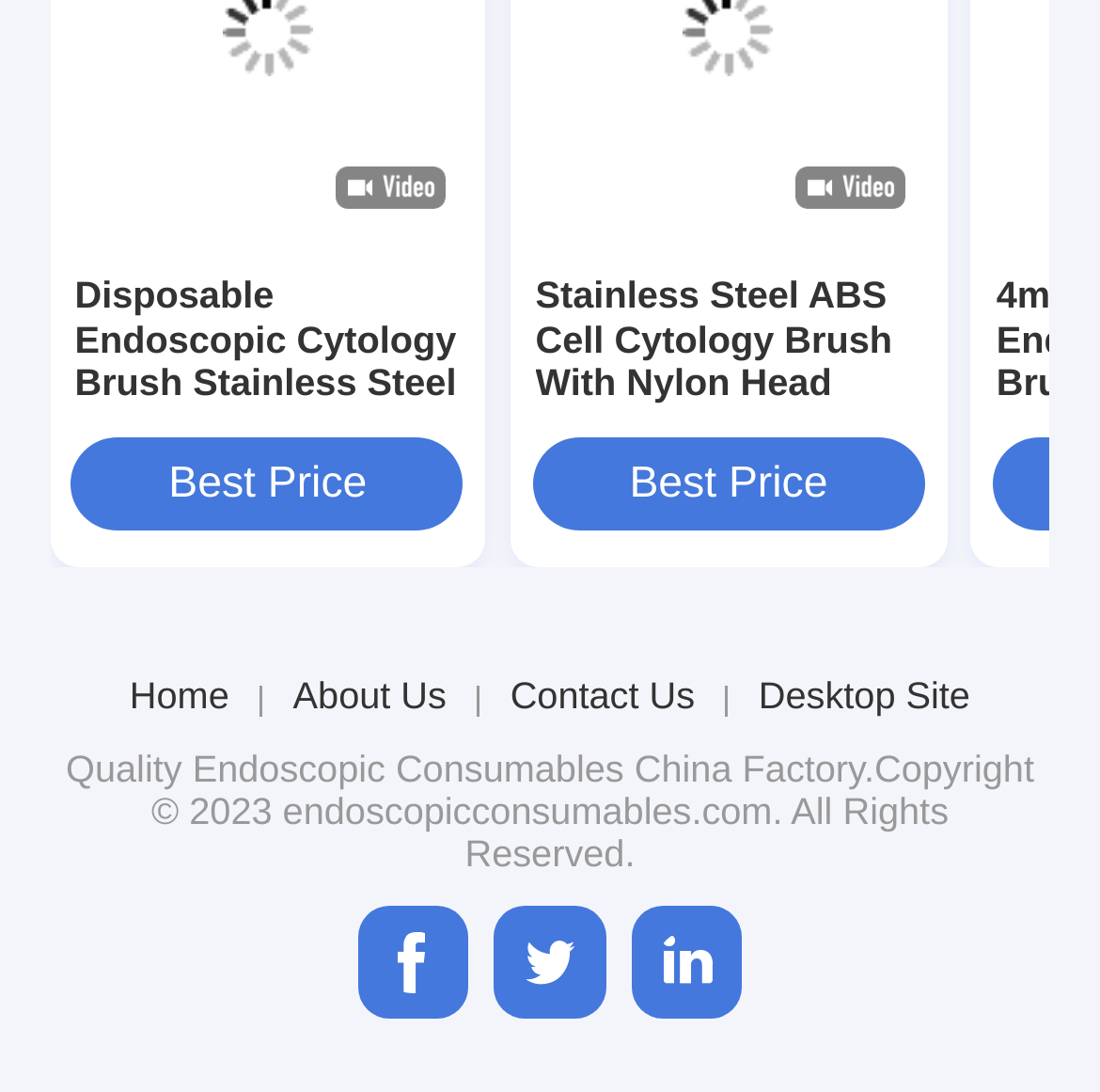What is the company's copyright year?
Provide an in-depth and detailed answer to the question.

I found a StaticText element with the text 'China Factory.Copyright © 2023 endoscopicconsumables.com. All Rights Reserved.' which indicates that the company's copyright year is 2023.